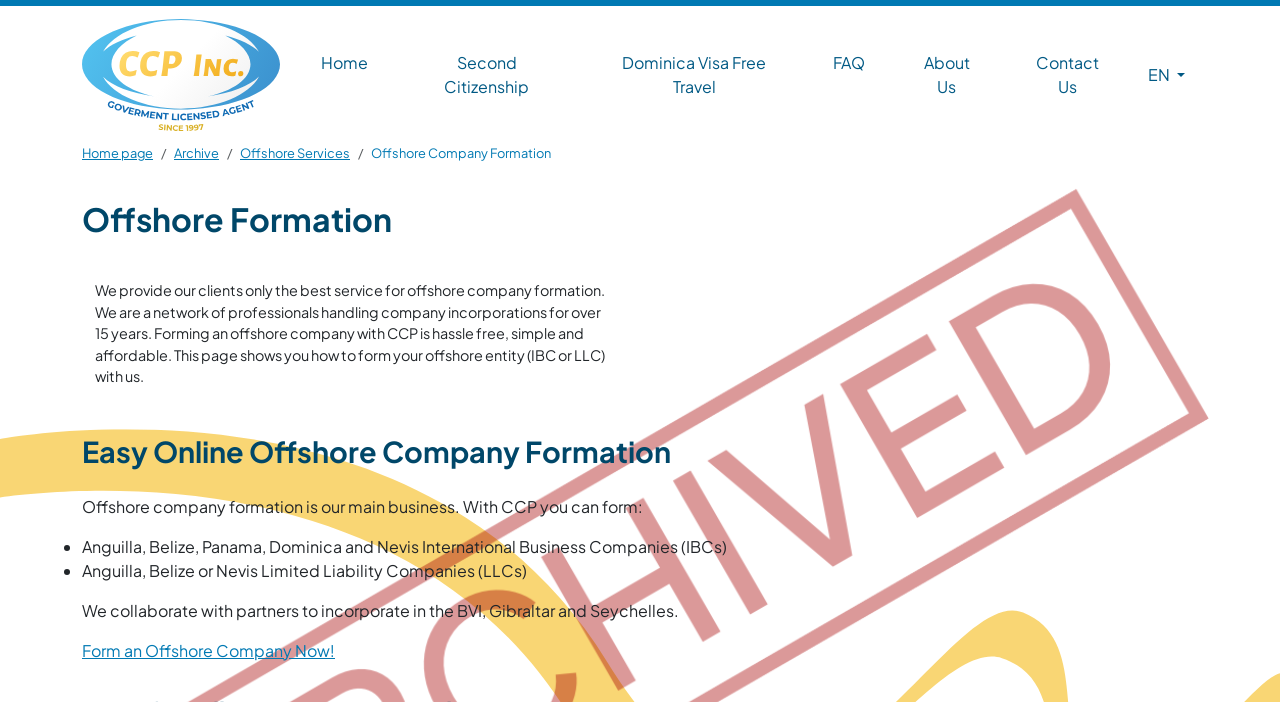Please determine the bounding box coordinates of the element's region to click in order to carry out the following instruction: "Visit the website's archives". The coordinates should be four float numbers between 0 and 1, i.e., [left, top, right, bottom].

None